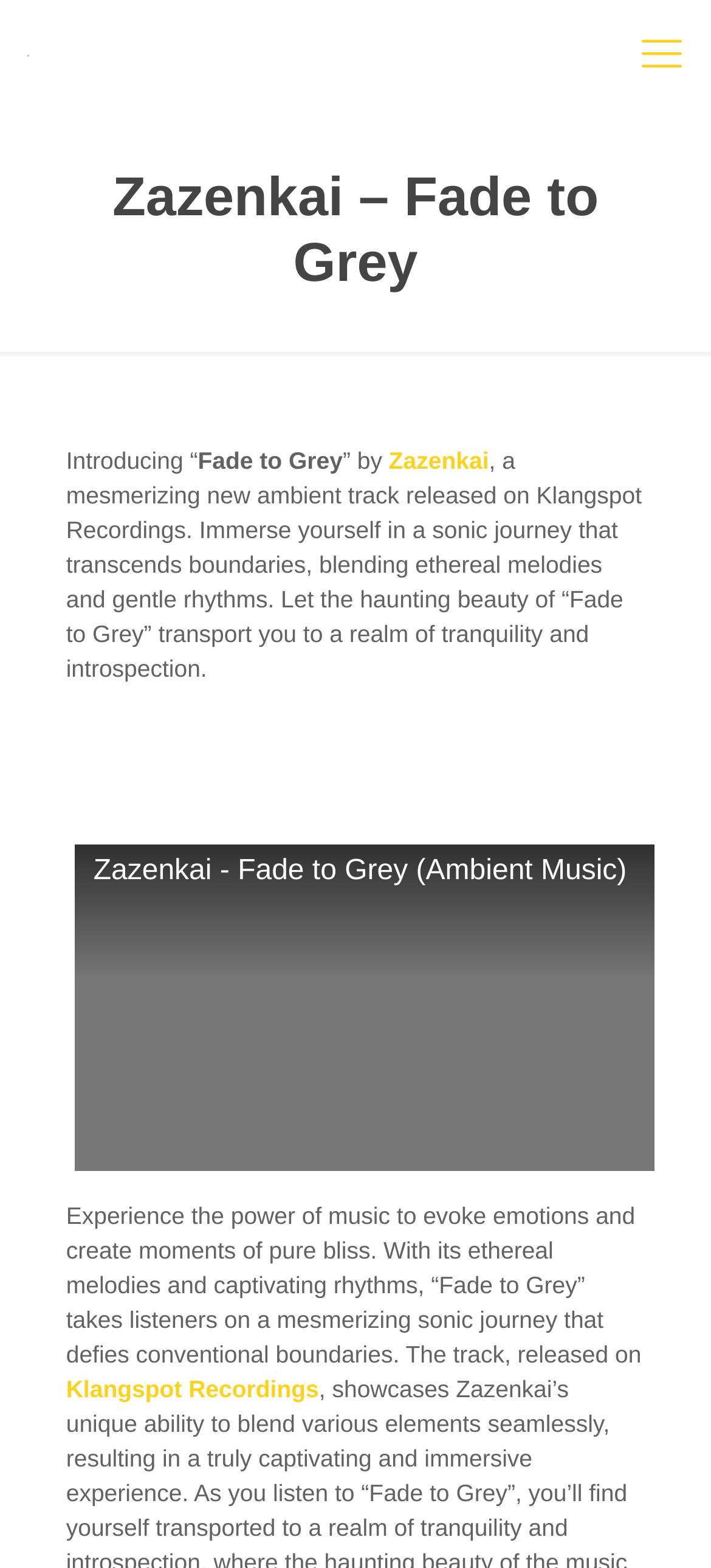Answer briefly with one word or phrase:
Is there a music player on the page?

Yes